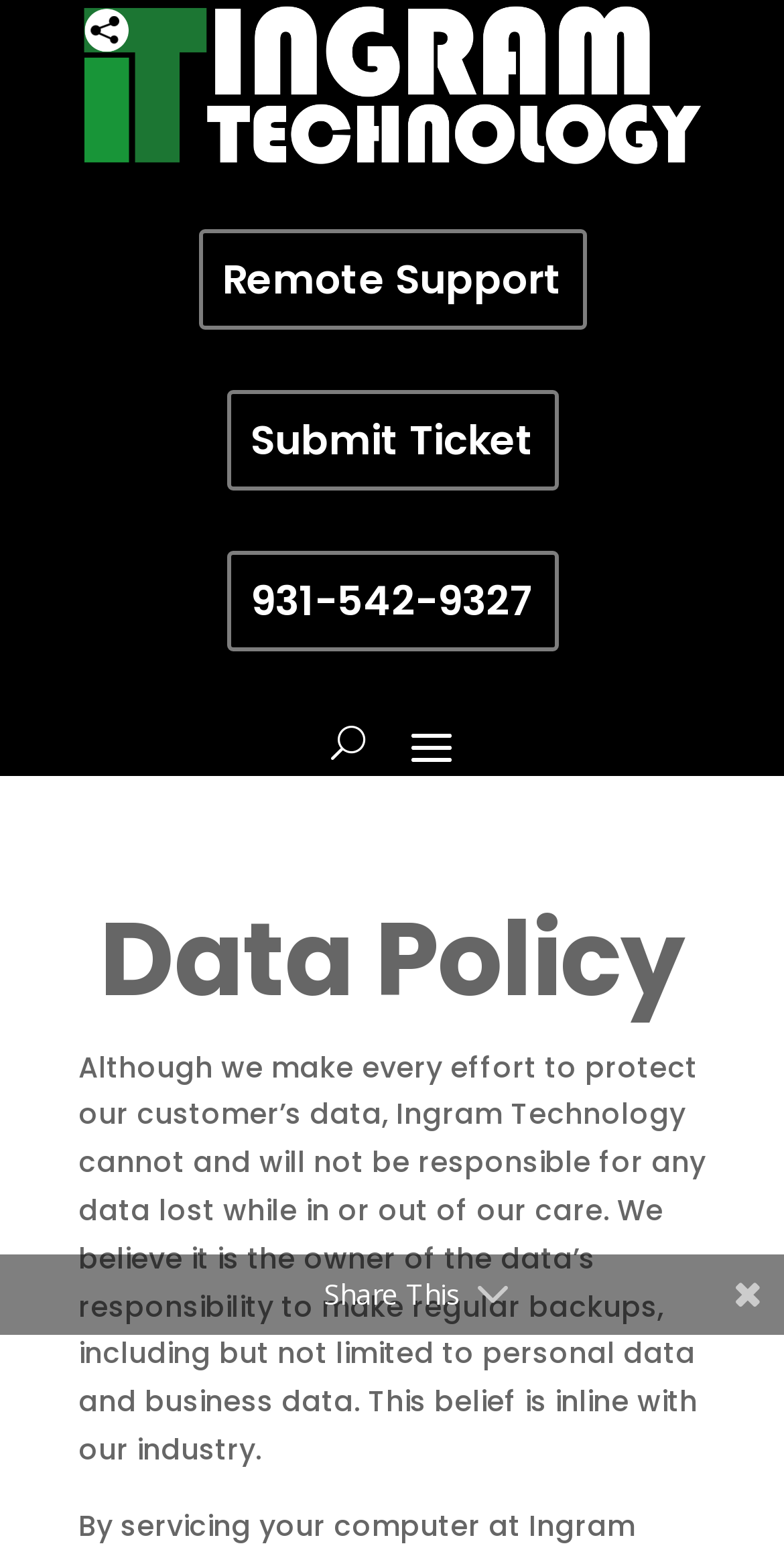What is the purpose of the button?
Provide an in-depth and detailed answer to the question.

There is a button element with a bounding box of [0.422, 0.457, 0.465, 0.498] and the text 'U', but its purpose is not clear from the webpage.